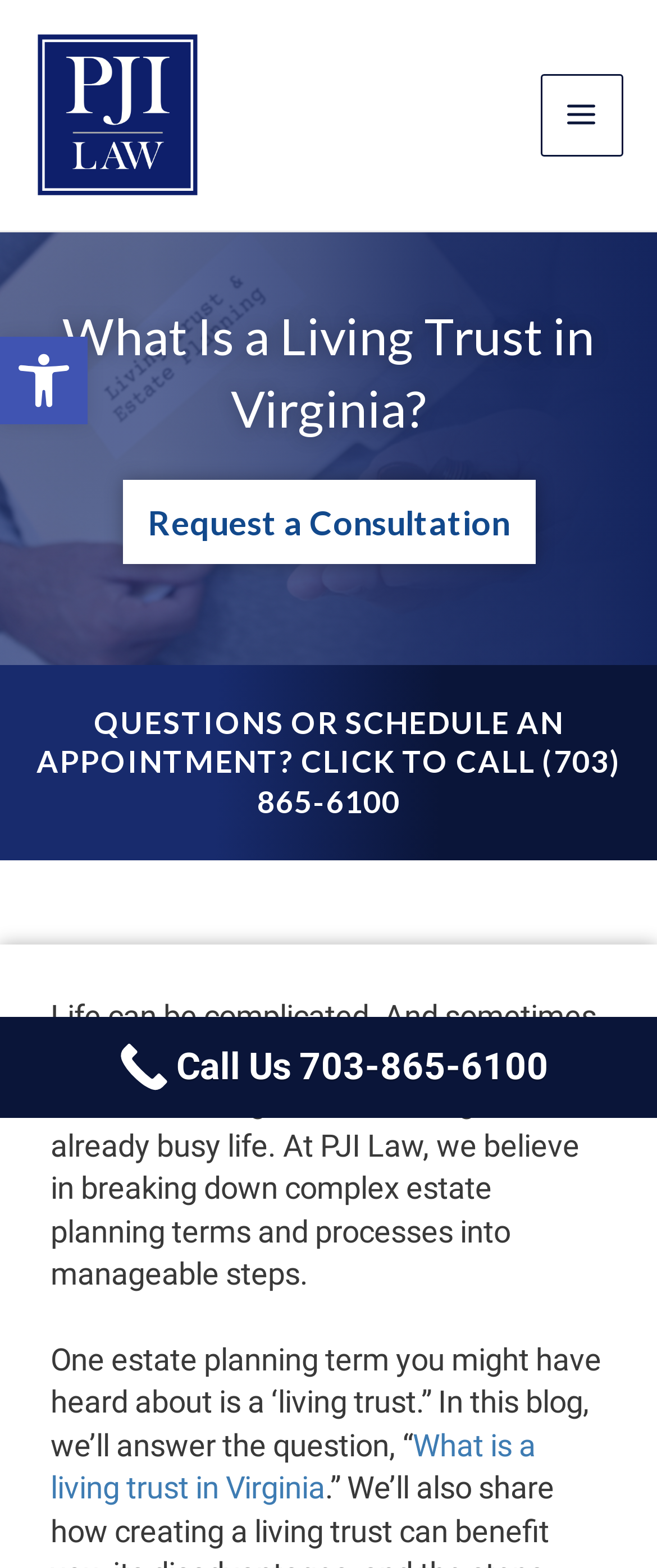What is the name of the law firm mentioned on this webpage?
Based on the image, give a concise answer in the form of a single word or short phrase.

PJI Law